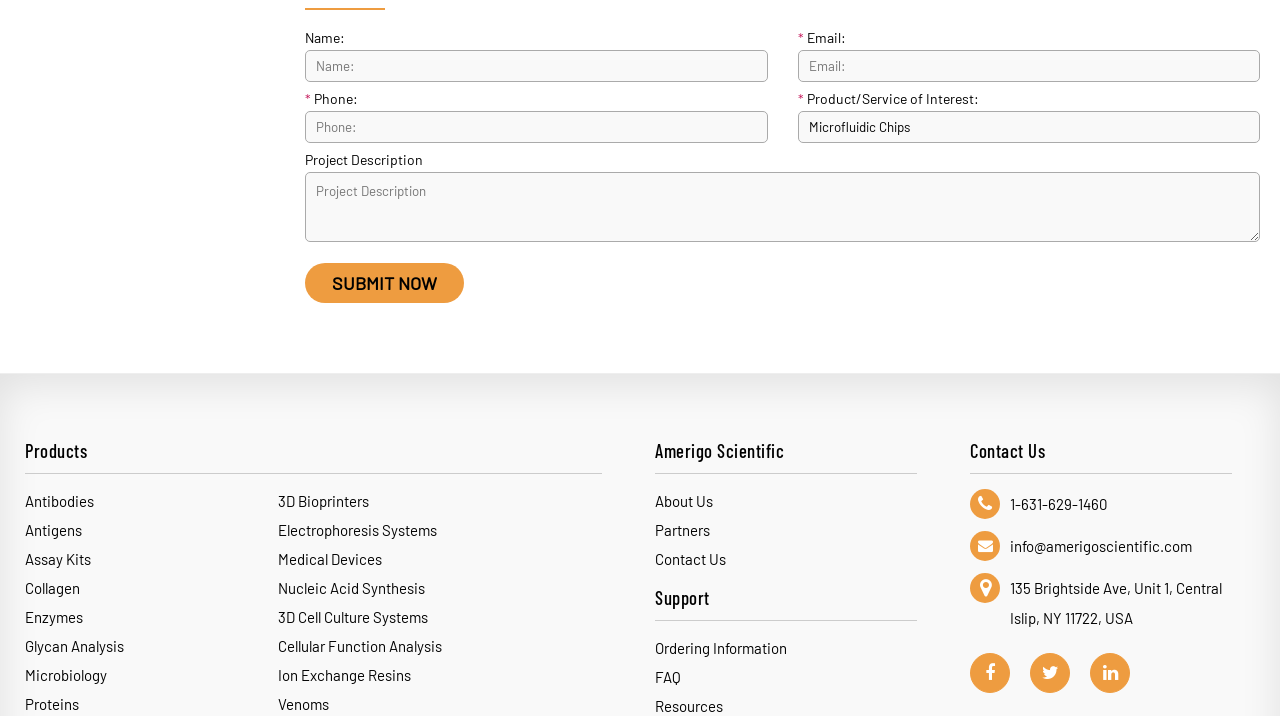What is the purpose of the form?
Give a single word or phrase as your answer by examining the image.

To submit project information